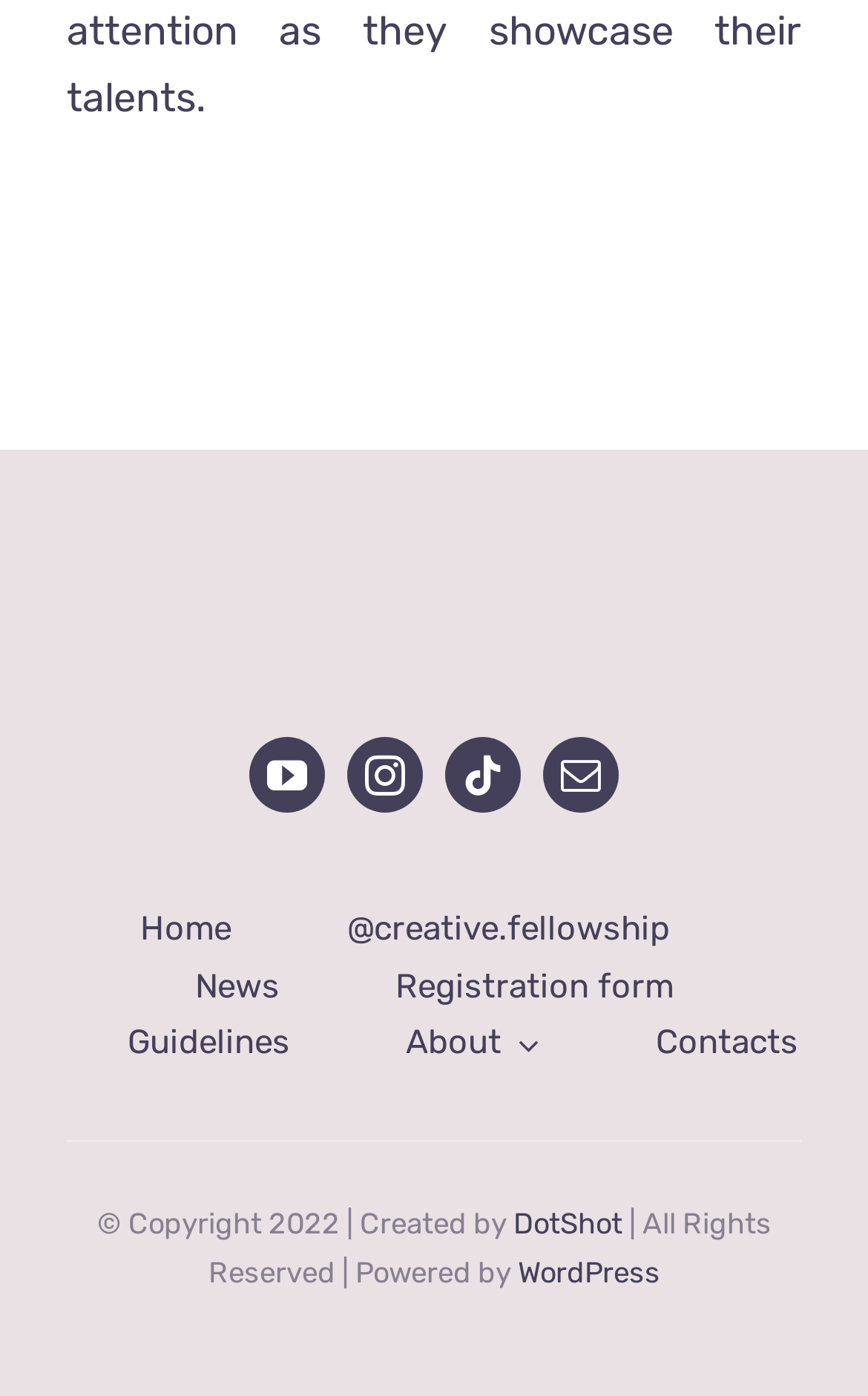Please identify the bounding box coordinates of the element's region that needs to be clicked to fulfill the following instruction: "visit youtube". The bounding box coordinates should consist of four float numbers between 0 and 1, i.e., [left, top, right, bottom].

[0.287, 0.529, 0.374, 0.583]